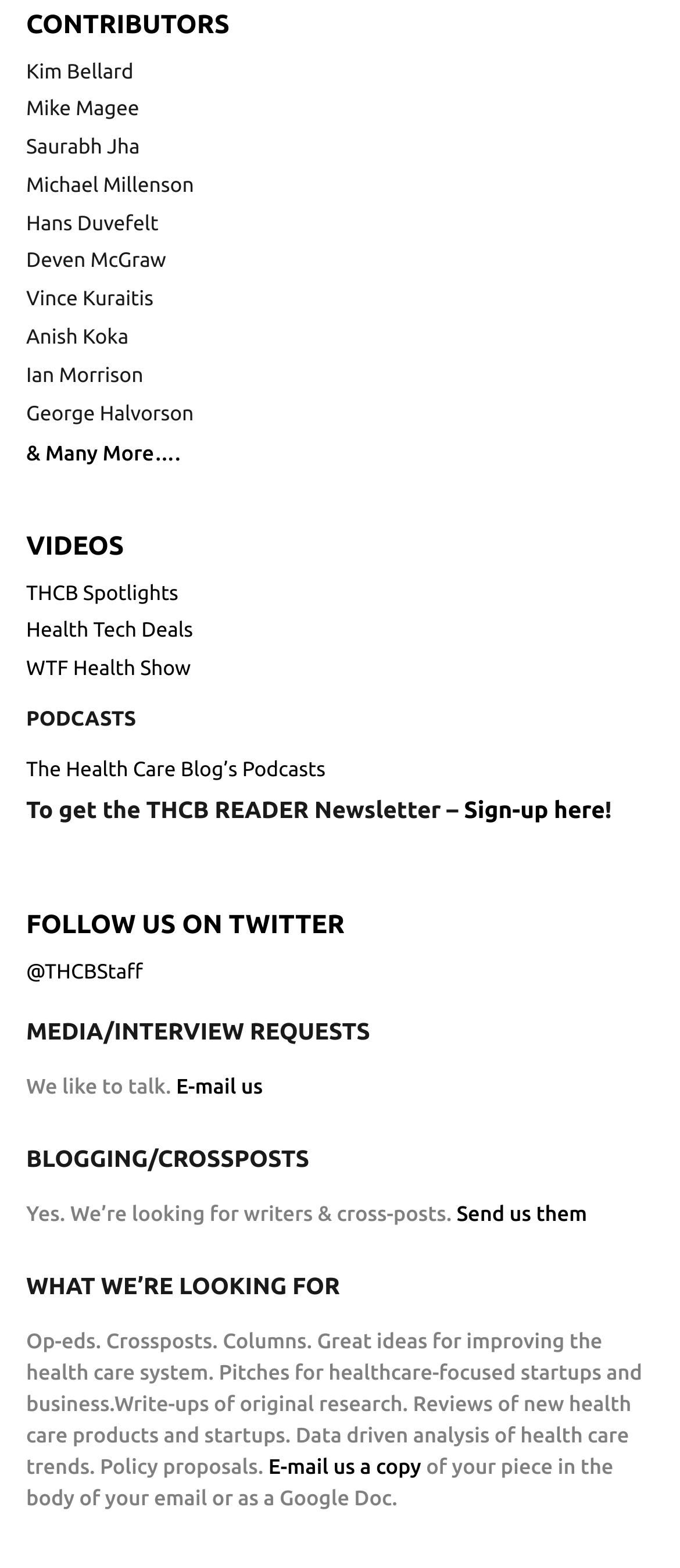Find the bounding box coordinates of the element's region that should be clicked in order to follow the given instruction: "Sign up for the THCB READER Newsletter". The coordinates should consist of four float numbers between 0 and 1, i.e., [left, top, right, bottom].

[0.682, 0.507, 0.89, 0.525]